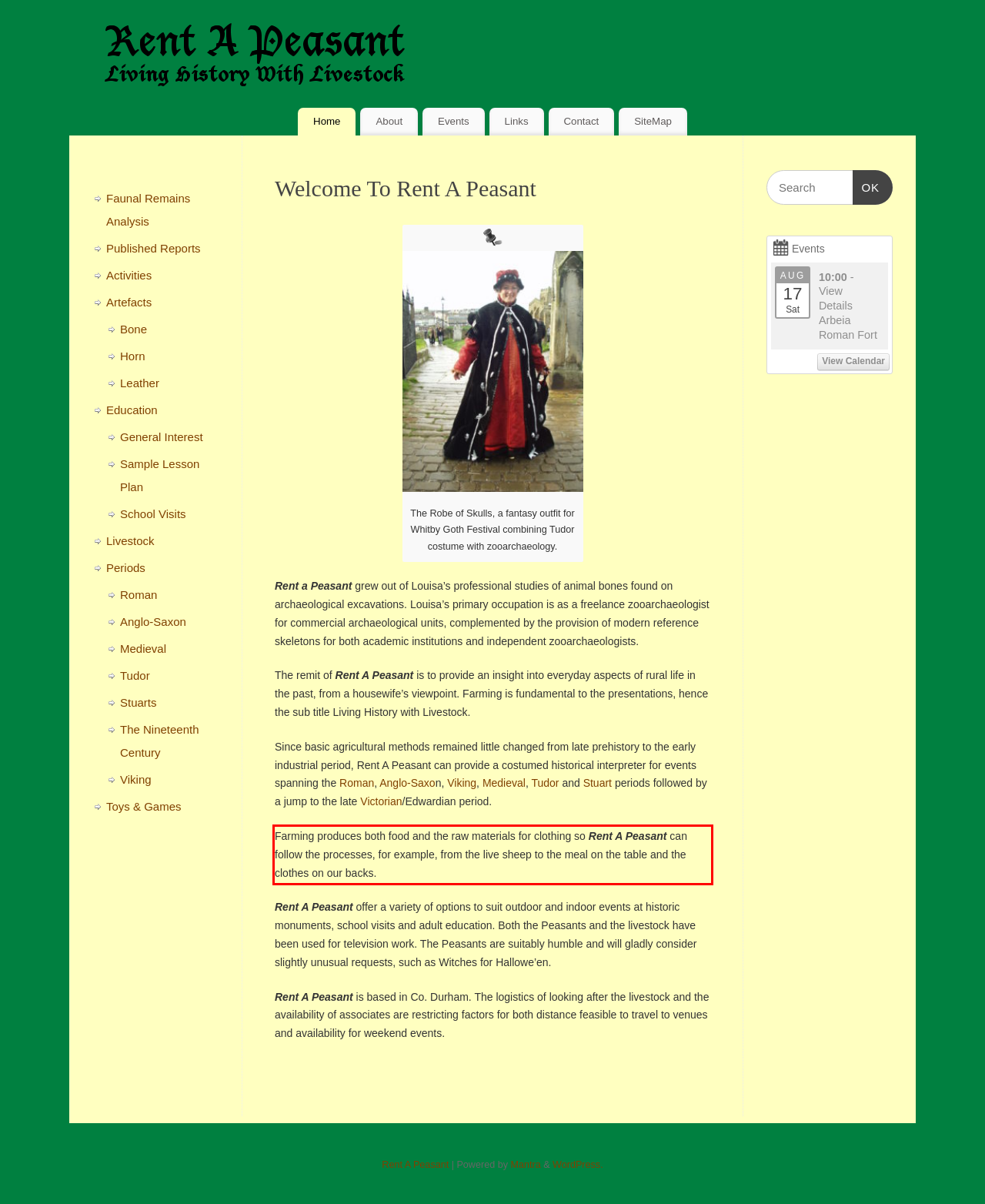Within the screenshot of the webpage, there is a red rectangle. Please recognize and generate the text content inside this red bounding box.

Farming produces both food and the raw materials for clothing so Rent A Peasant can follow the processes, for example, from the live sheep to the meal on the table and the clothes on our backs.